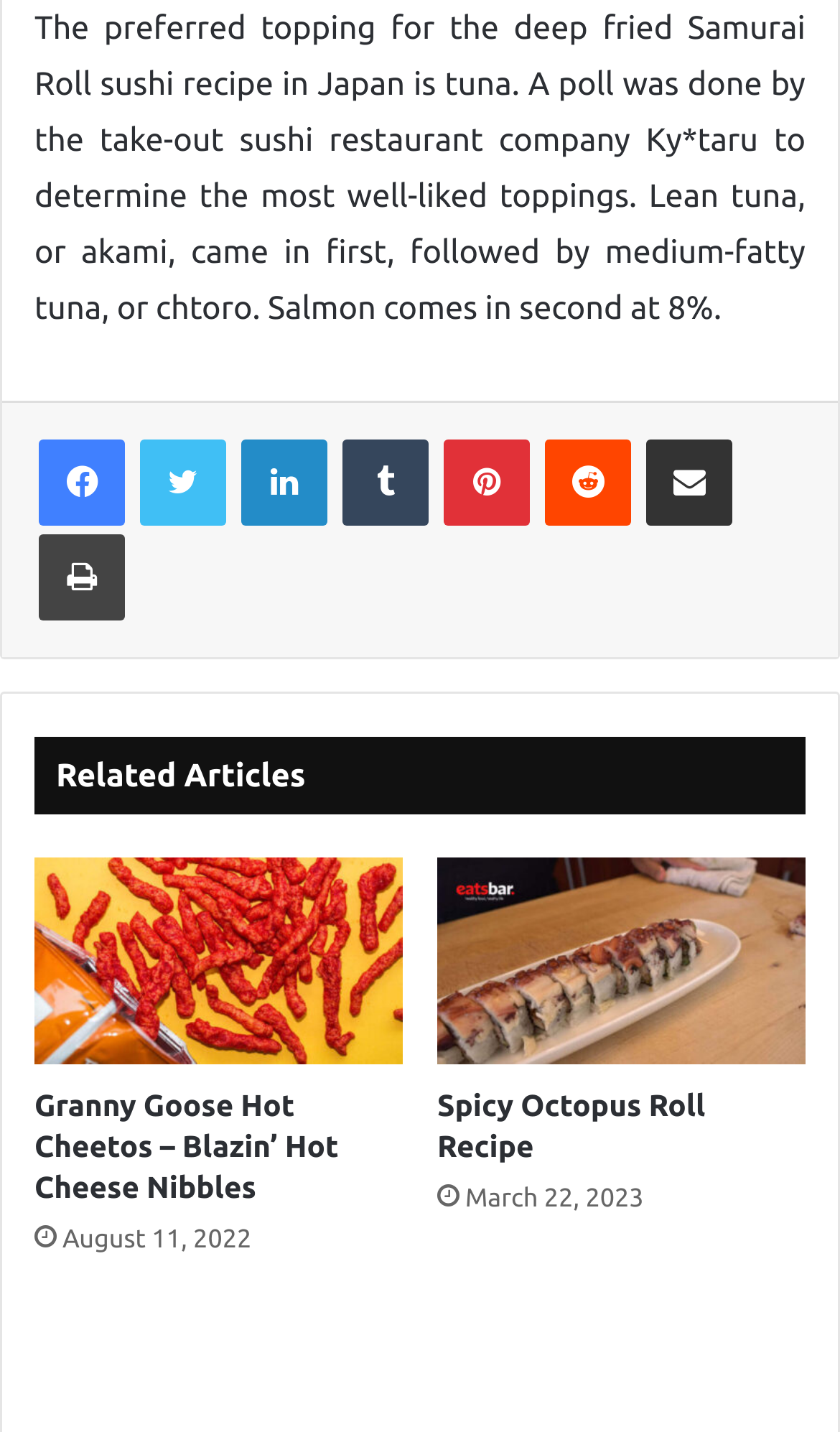Predict the bounding box coordinates for the UI element described as: "Reddit". The coordinates should be four float numbers between 0 and 1, presented as [left, top, right, bottom].

[0.649, 0.307, 0.751, 0.367]